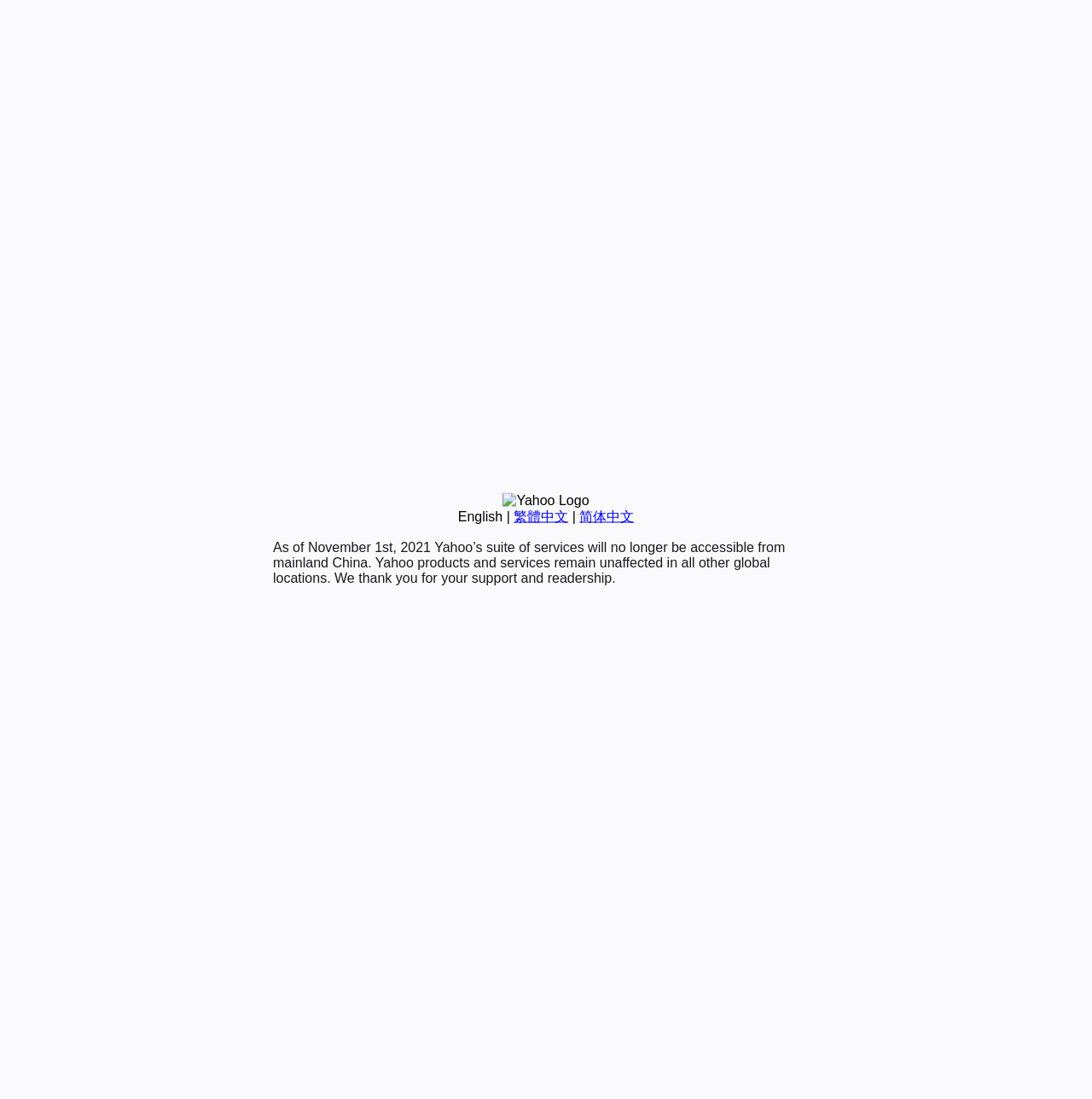Provide the bounding box coordinates of the HTML element this sentence describes: "繁體中文".

[0.47, 0.463, 0.52, 0.476]